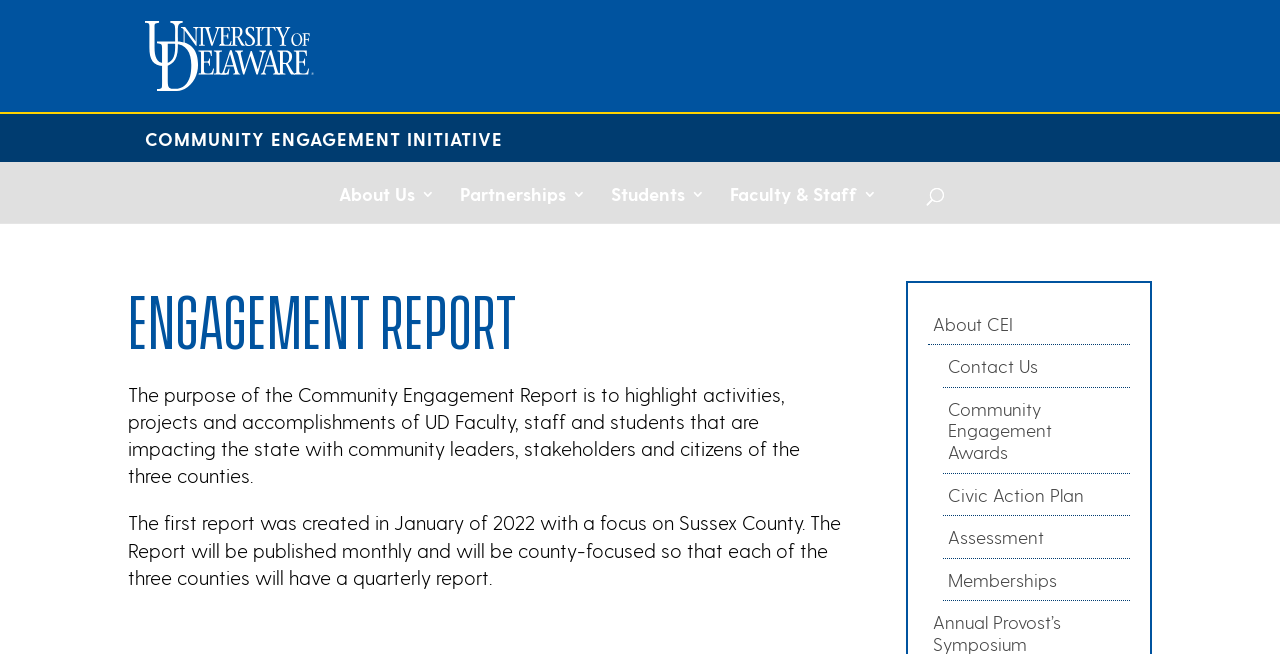Given the webpage screenshot, identify the bounding box of the UI element that matches this description: "aria-label="Advertisement" name="aswift_3" title="Advertisement"".

None